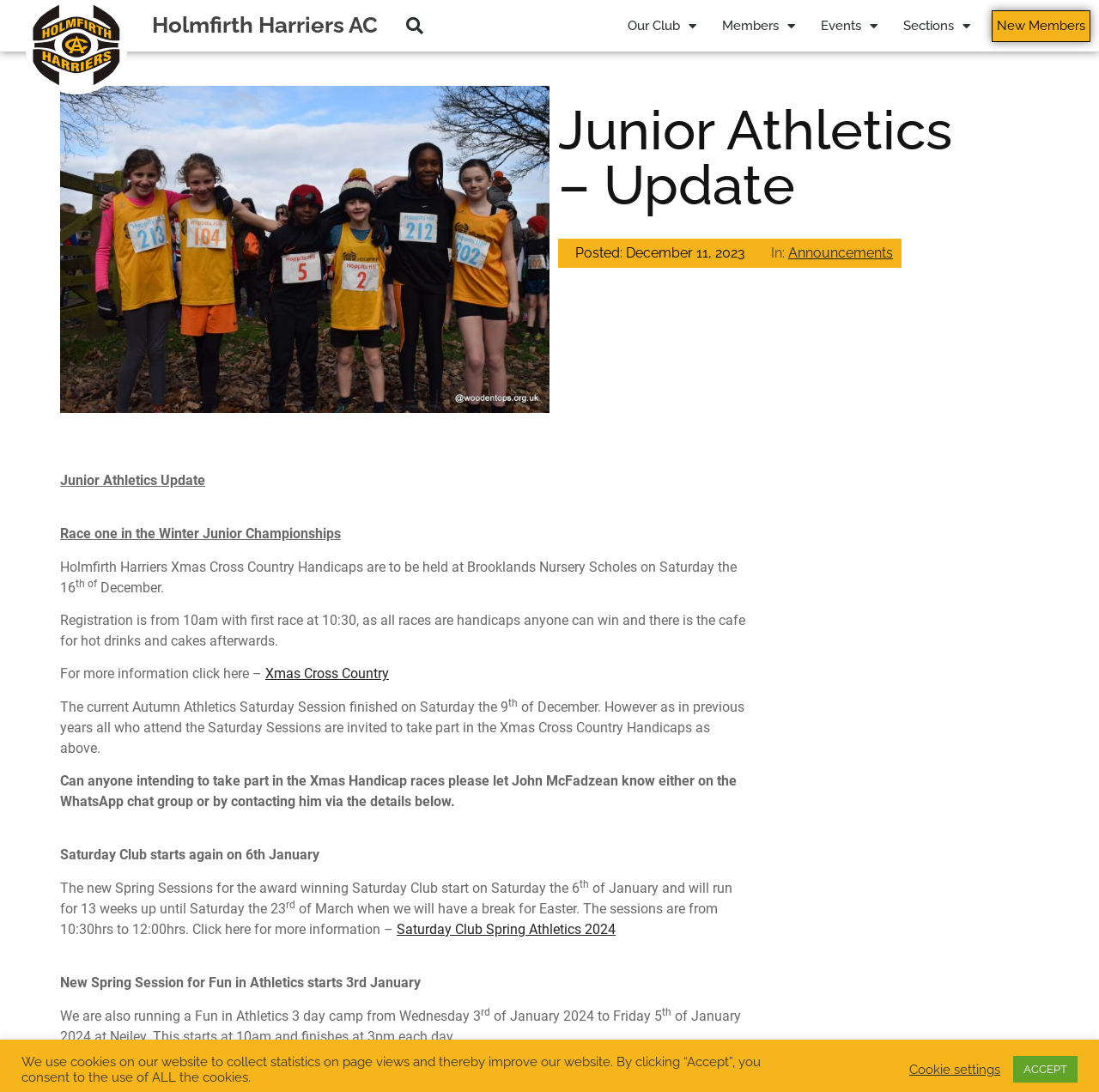Answer the question in one word or a short phrase:
How many weeks will the new Spring Sessions run for?

13 weeks